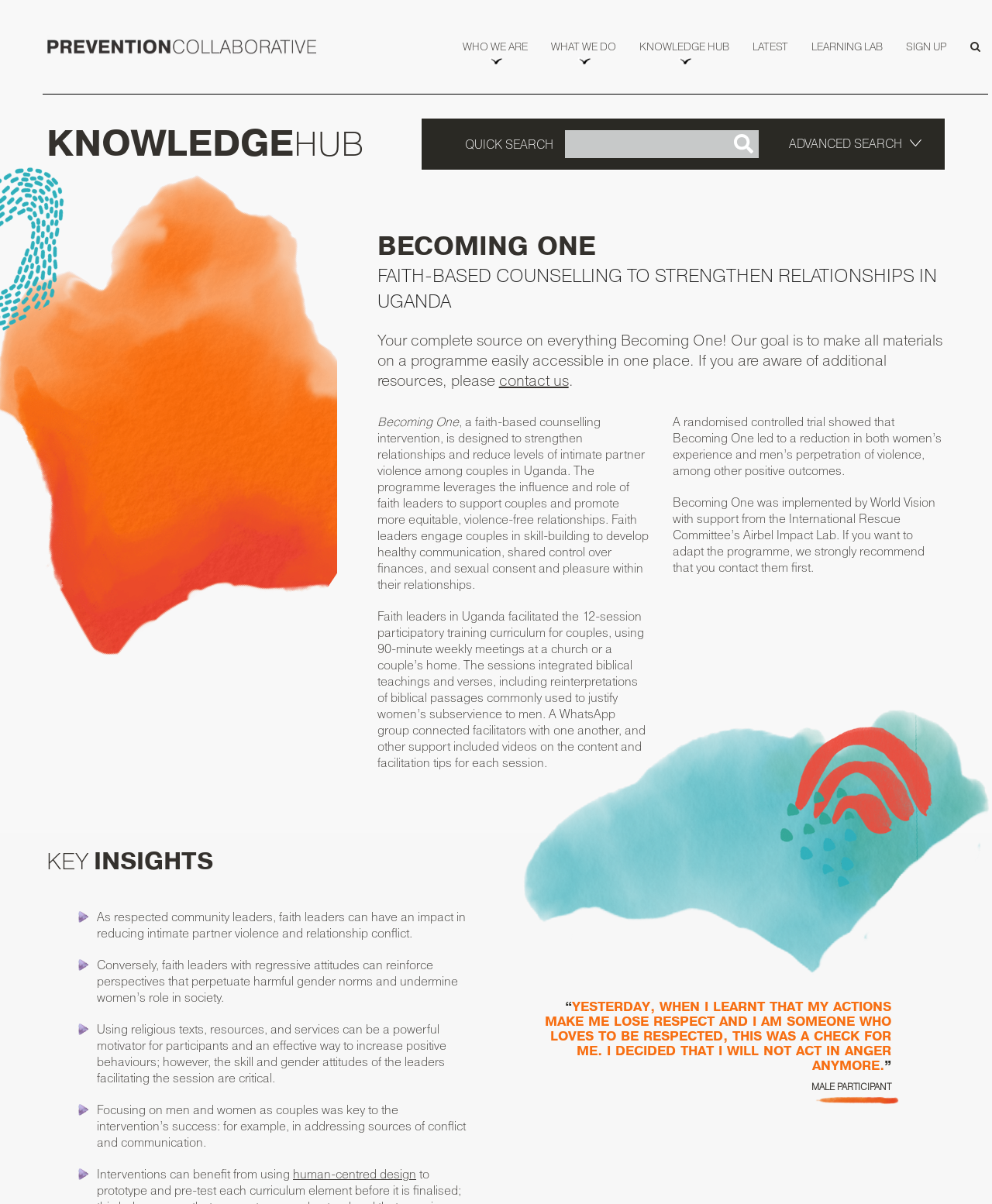Using the provided element description: "Search", determine the bounding box coordinates of the corresponding UI element in the screenshot.

[0.966, 0.023, 1.0, 0.055]